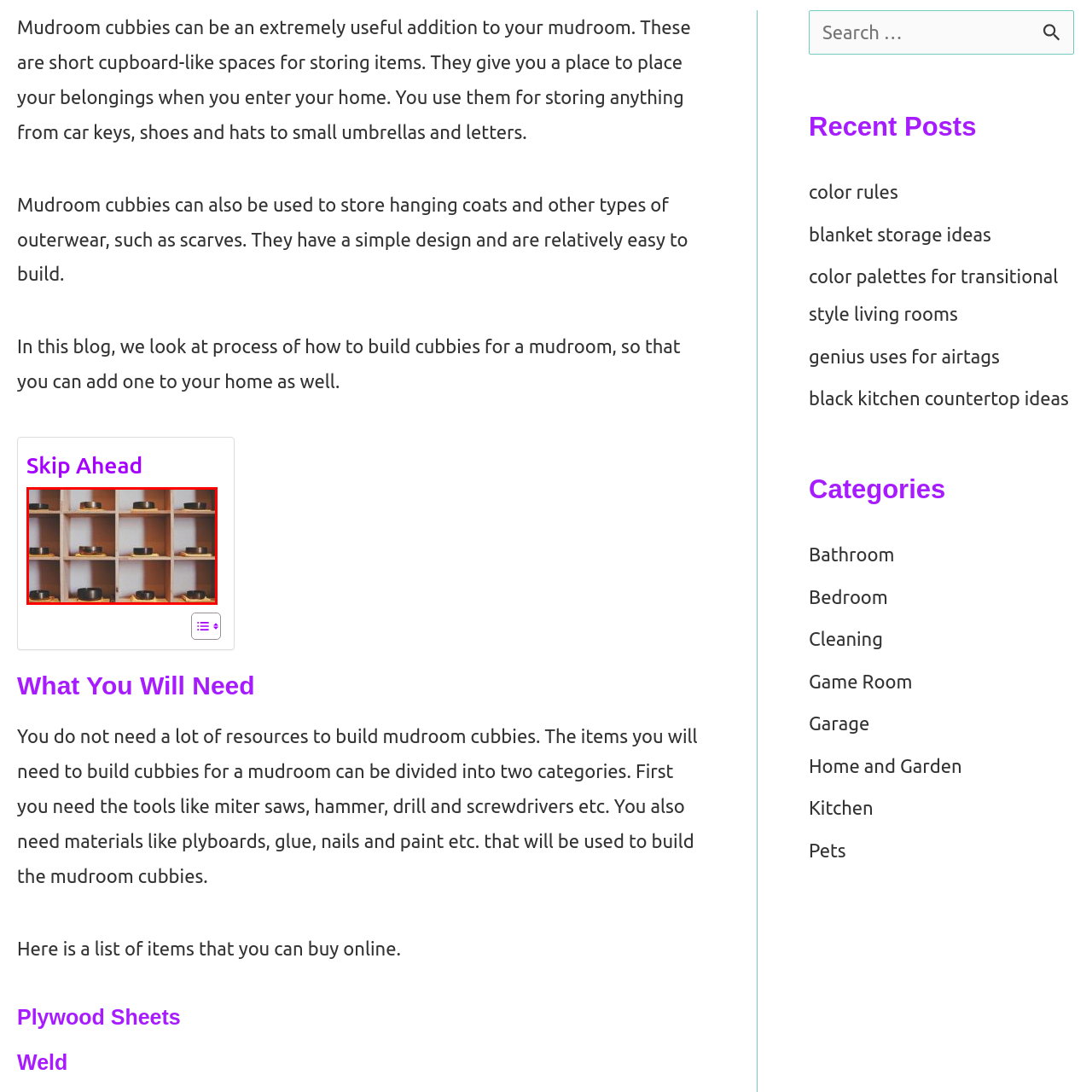What is the purpose of the cubbies?
Focus on the area within the red boundary in the image and answer the question with one word or a short phrase.

To store personal belongings